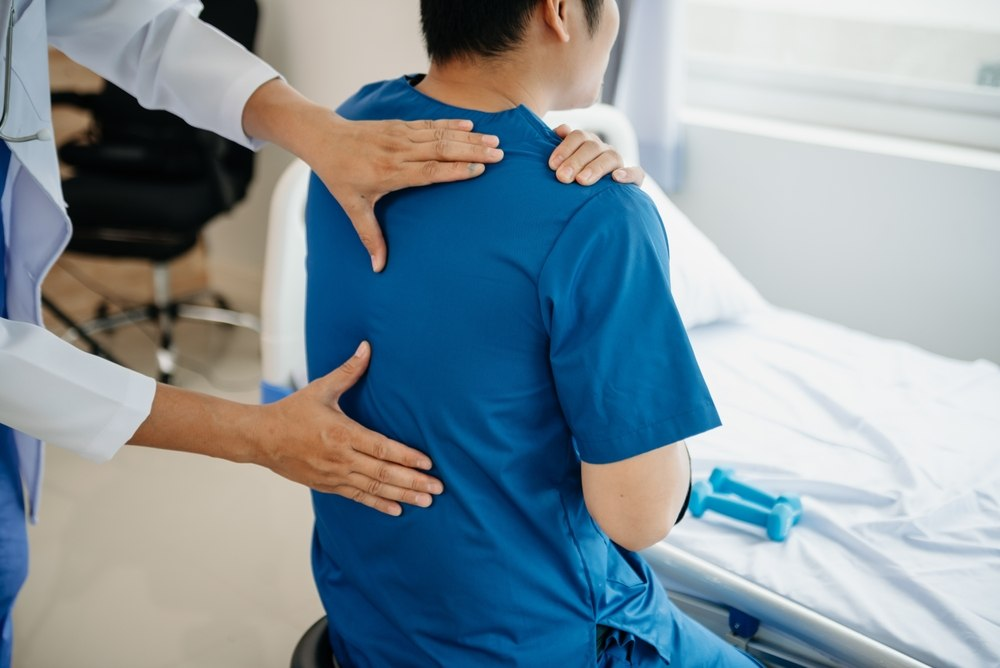Describe the scene depicted in the image with great detail.

The image depicts a chiropractor providing treatment to a patient in a clinical setting. The chiropractor, wearing a white coat, is gently placing both hands on the back of the patient, who is dressed in a blue shirt. This hands-on approach highlights the therapeutic techniques used in chiropractic care, emphasizing the professional support for muscle and joint health. The environment is well-lit, suggesting a warm and welcoming atmosphere conducive to healing. The presence of a treatment bed and any exercise equipment in the background underlines the comprehensive focus on sports performance improvement and injury prevention, as highlighted in the accompanying blog post titled "The Role of Chiropractic Care in Sports Performance Improvement." This image reflects the vital role chiropractic care plays in enhancing athletic performance through preventive and rehabilitative treatments.